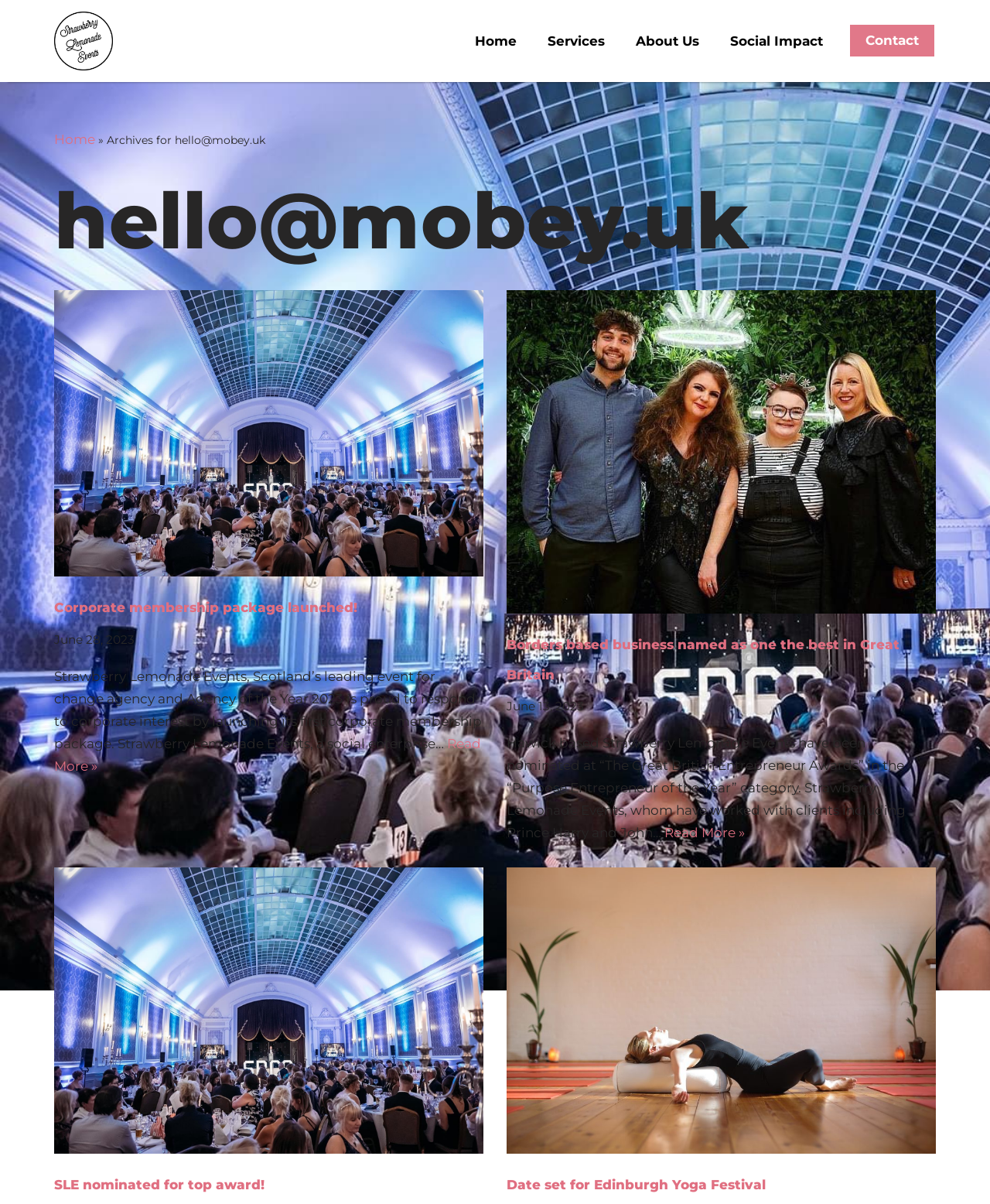Provide a short answer using a single word or phrase for the following question: 
What is the title of the second article?

Borders based business named as one the best in Great Britain